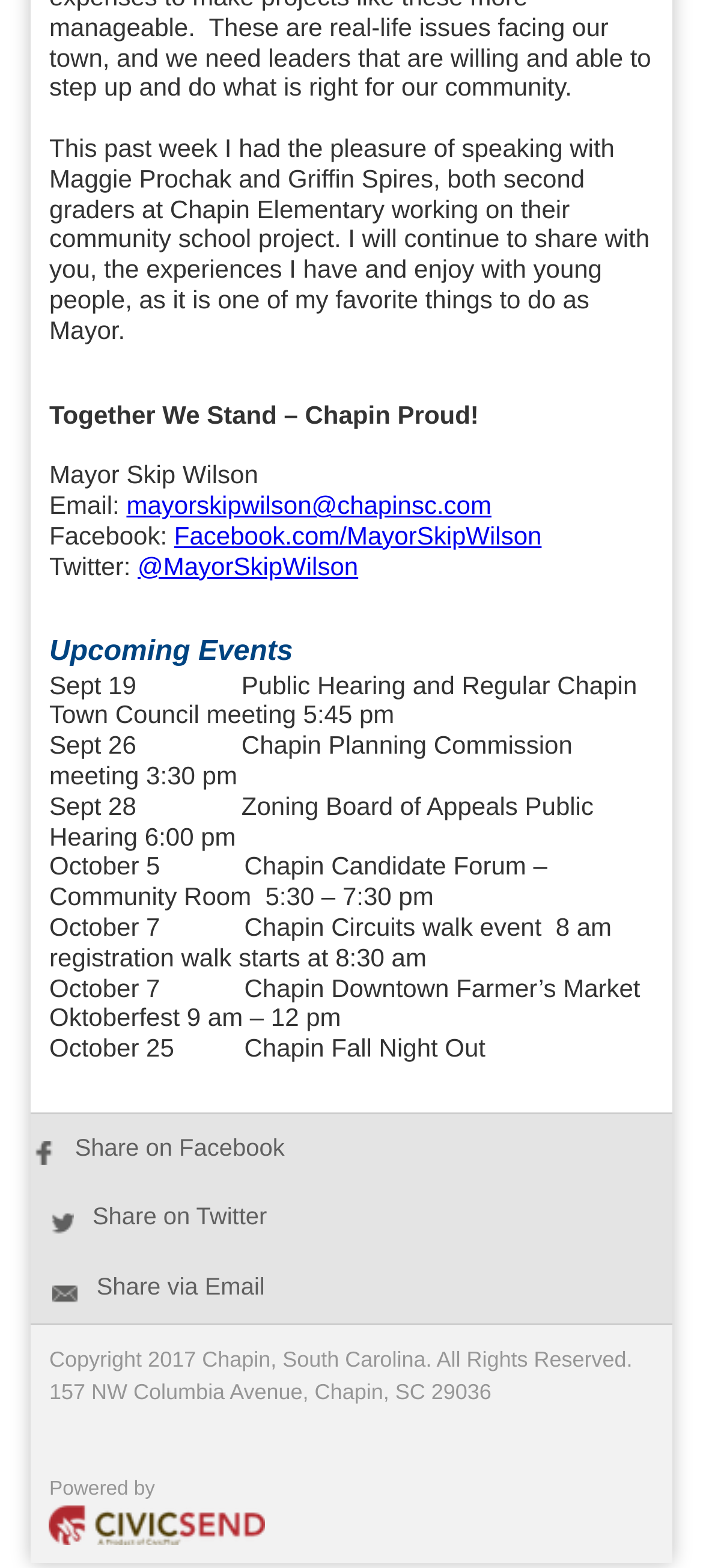Determine the bounding box of the UI component based on this description: "Share on Twitter". The bounding box coordinates should be four float values between 0 and 1, i.e., [left, top, right, bottom].

[0.071, 0.767, 0.38, 0.785]